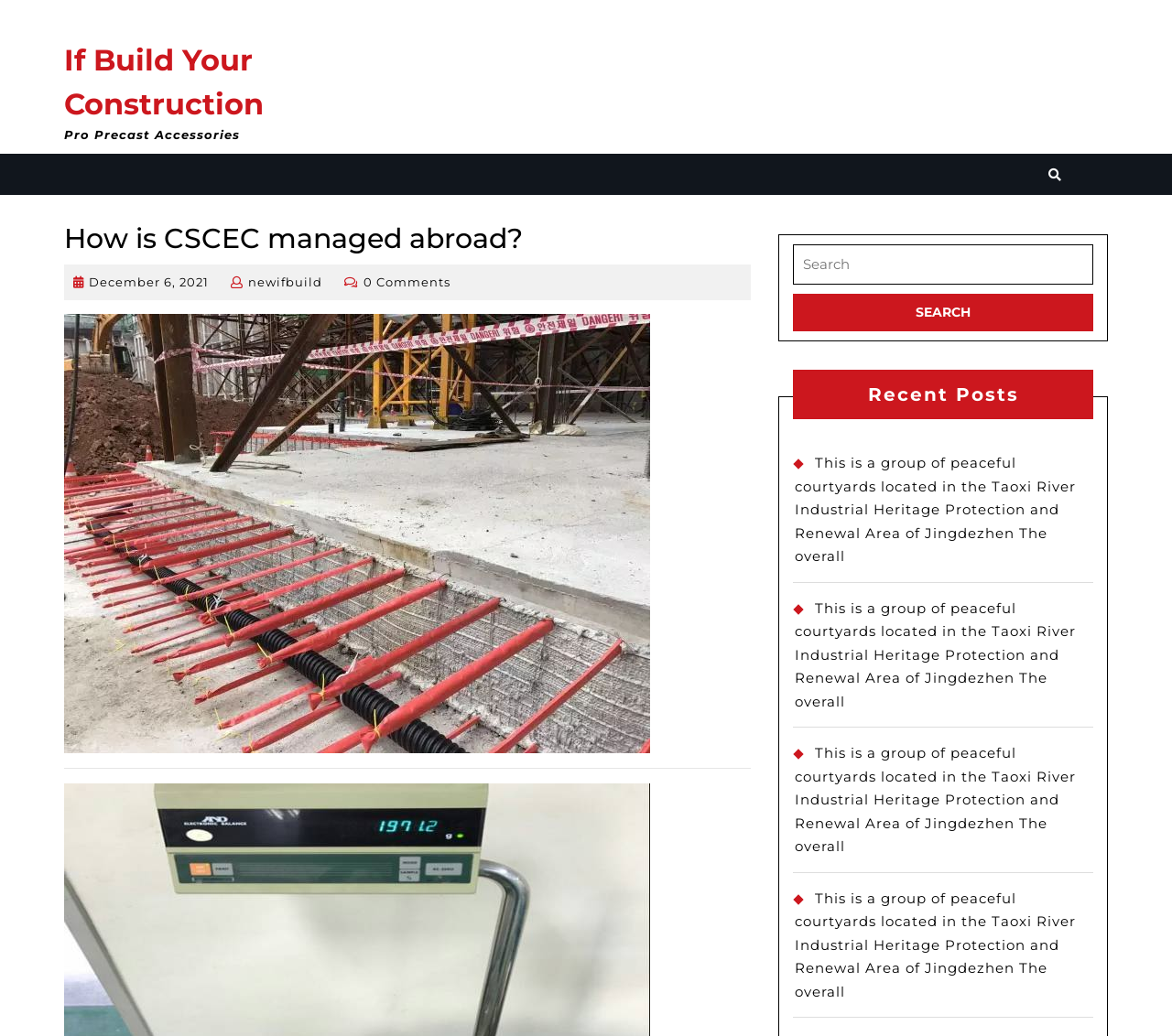What is the purpose of the button with the search icon?
Answer with a single word or phrase, using the screenshot for reference.

Search